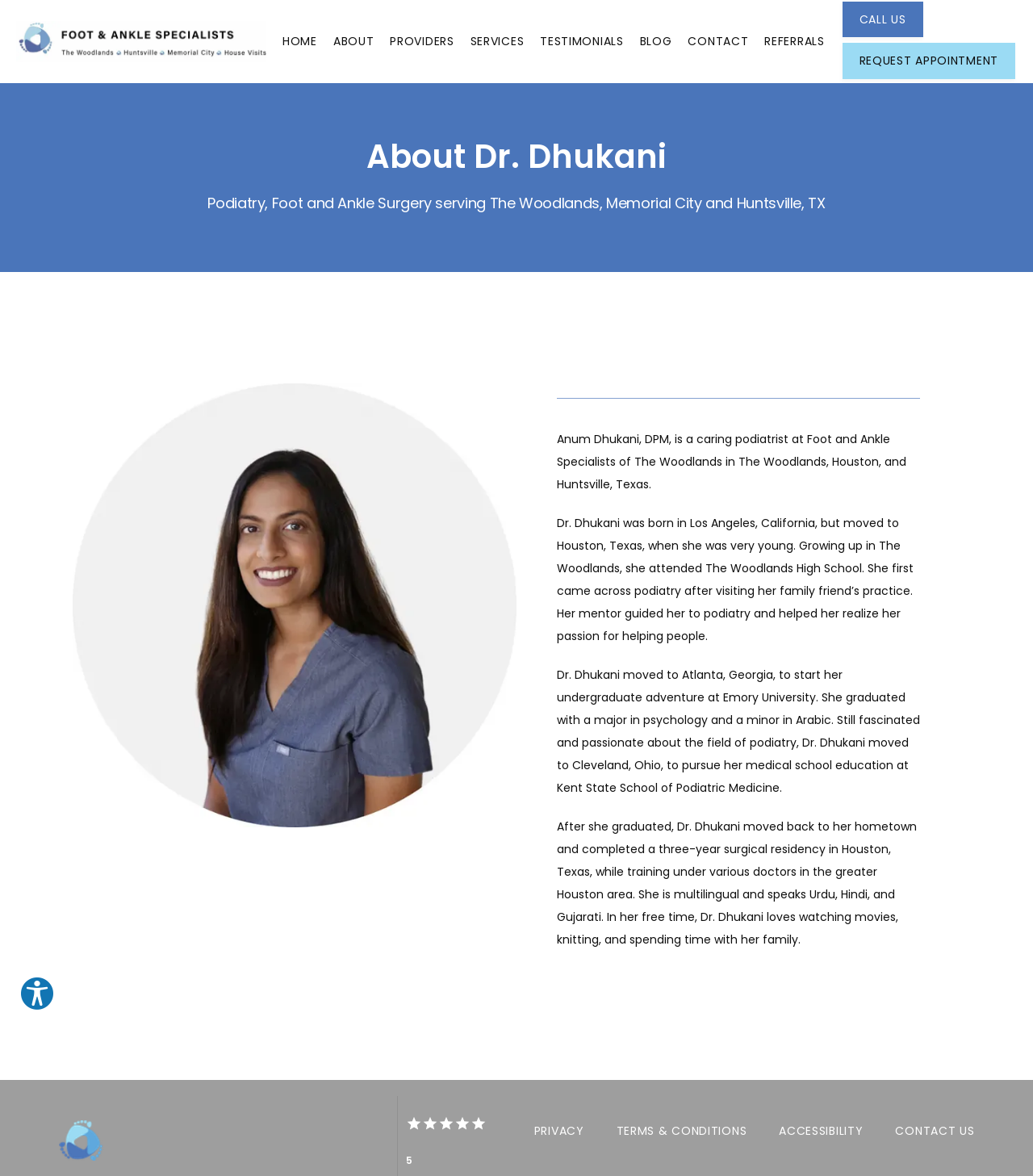Determine the bounding box coordinates of the region to click in order to accomplish the following instruction: "Click the 'CALL US' link". Provide the coordinates as four float numbers between 0 and 1, specifically [left, top, right, bottom].

[0.814, 0.026, 0.895, 0.035]